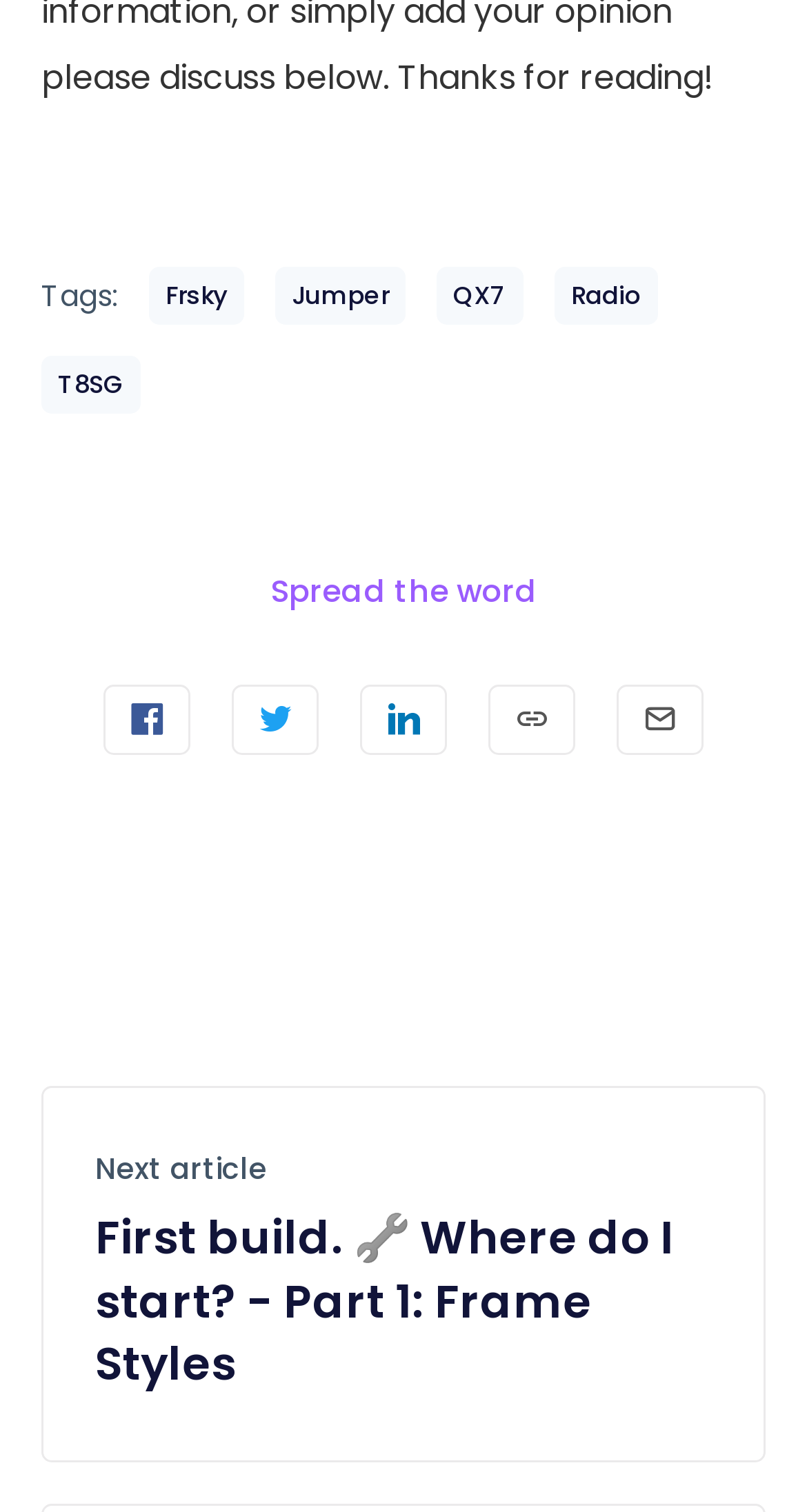Please identify the bounding box coordinates of the element that needs to be clicked to perform the following instruction: "Share on Facebook".

[0.128, 0.452, 0.236, 0.499]